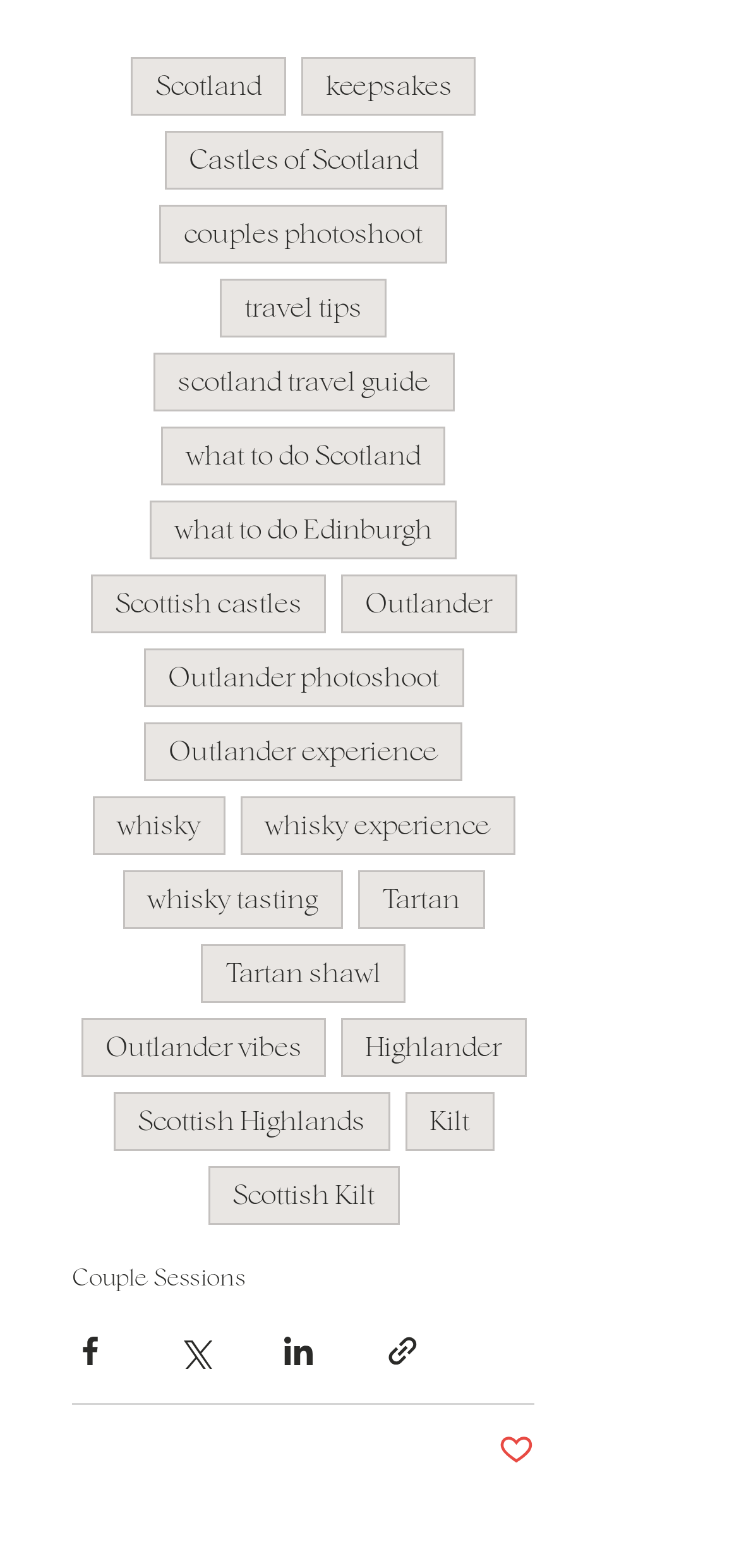Based on the image, provide a detailed and complete answer to the question: 
What type of photoshoot is mentioned?

The link 'couples photoshoot' is present in the navigation section, indicating that the webpage is related to couples photoshoots.